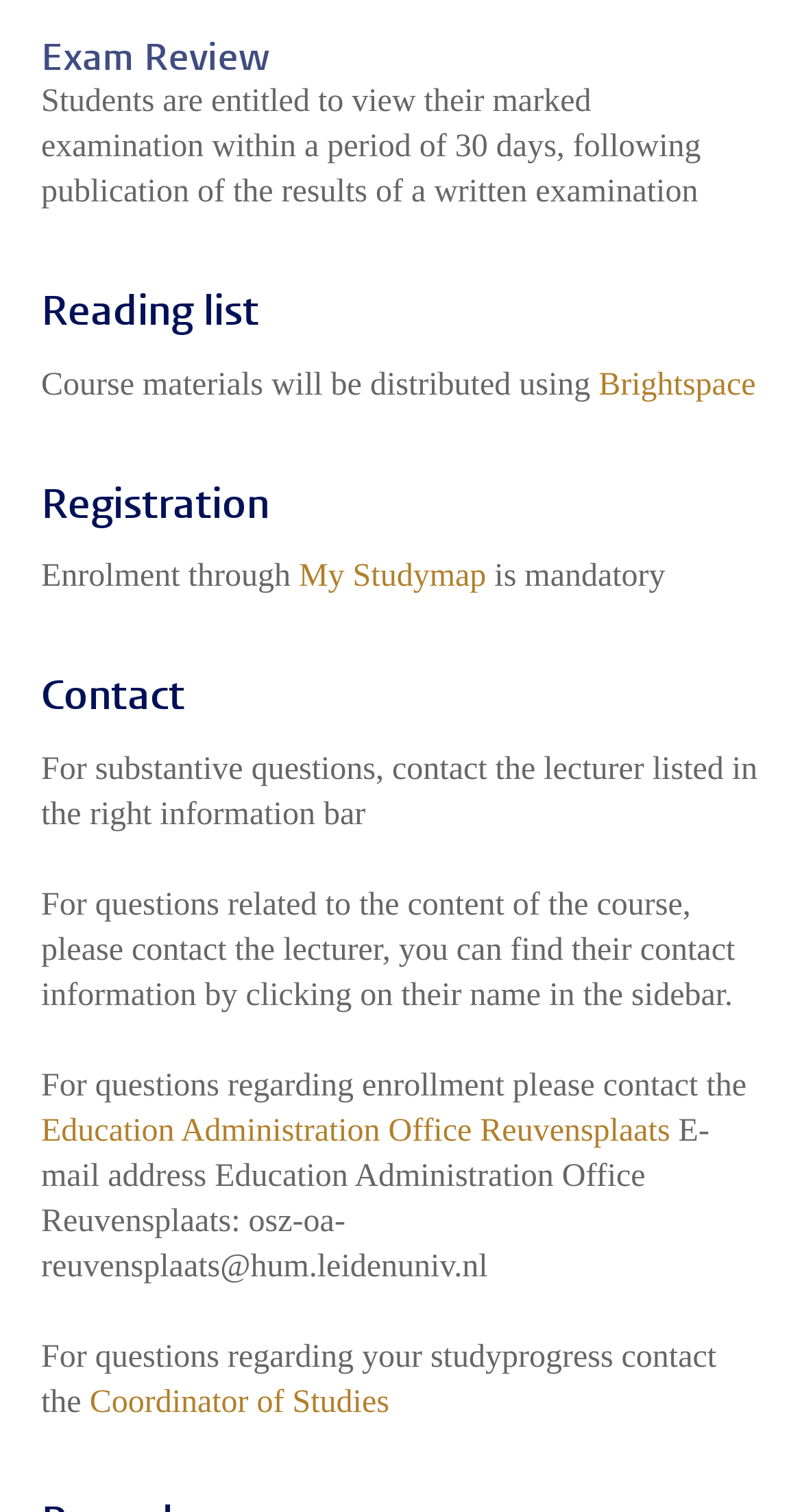Who should students contact for questions related to the course content?
Utilize the image to construct a detailed and well-explained answer.

The webpage advises students to contact the lecturer listed in the right information bar for substantive questions, and also provides instructions on how to find the lecturer's contact information by clicking on their name in the sidebar.